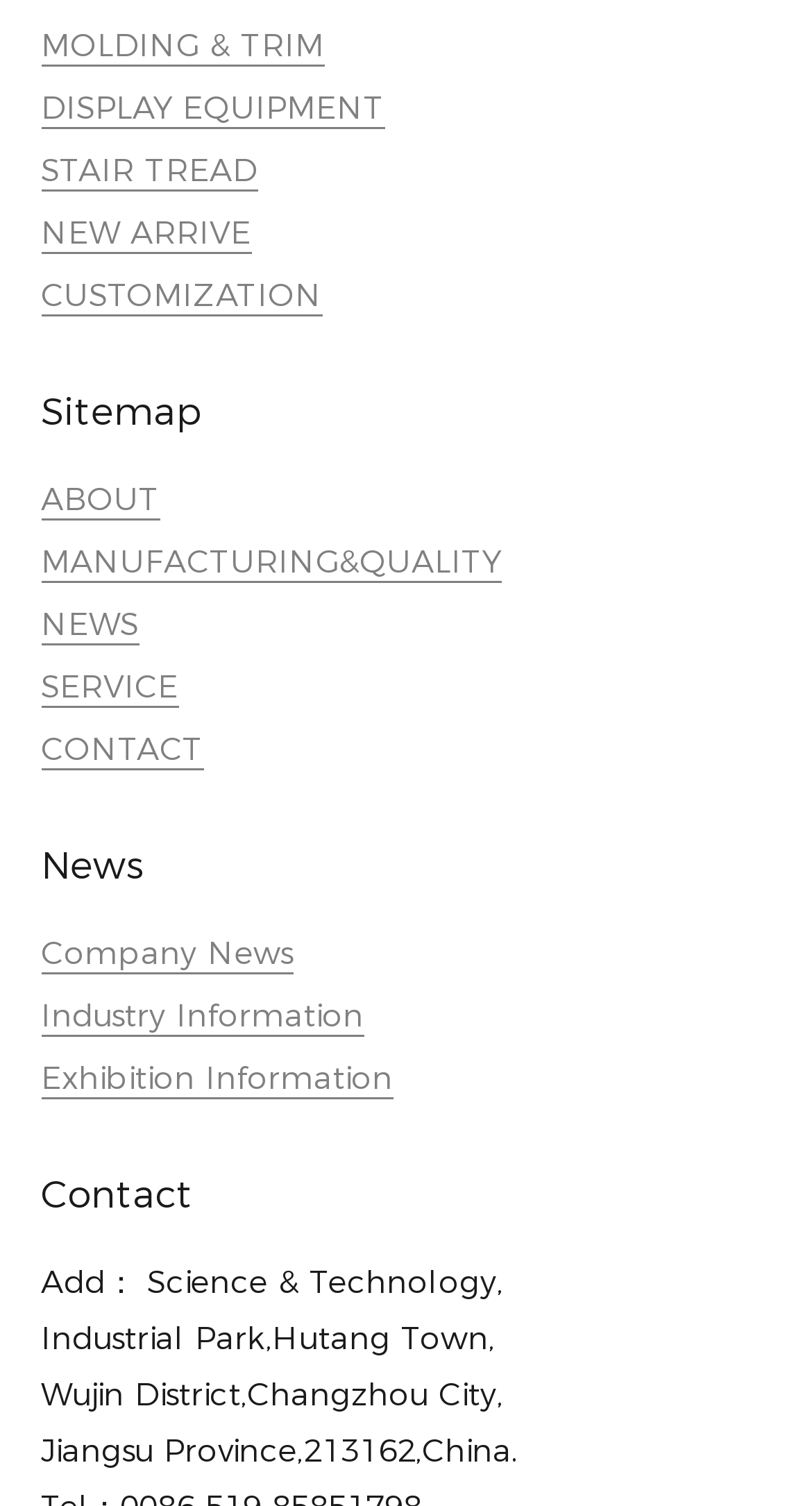Kindly determine the bounding box coordinates for the area that needs to be clicked to execute this instruction: "Check CONTACT information".

[0.05, 0.779, 0.237, 0.809]